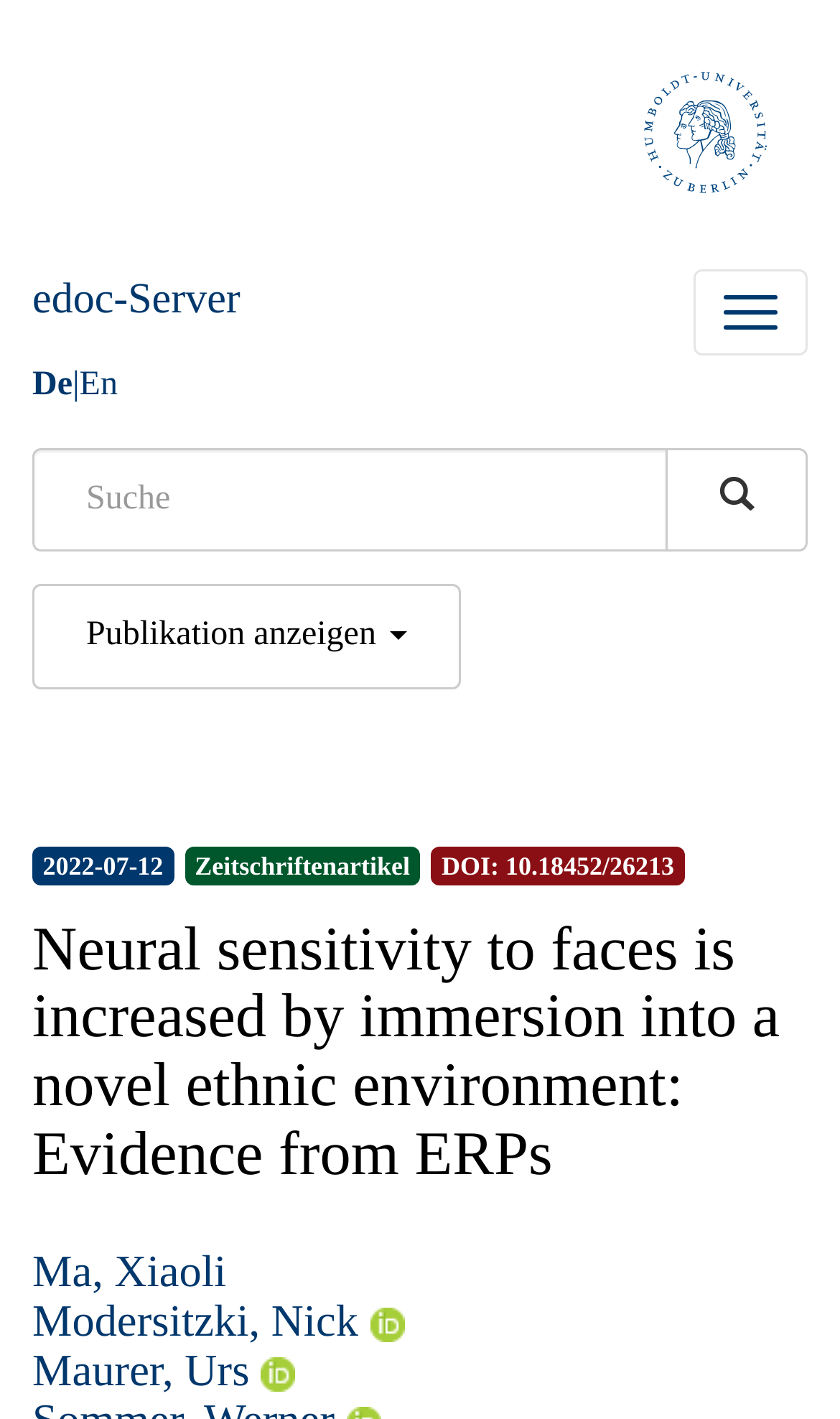How many authors are listed?
Using the image as a reference, answer the question with a short word or phrase.

3